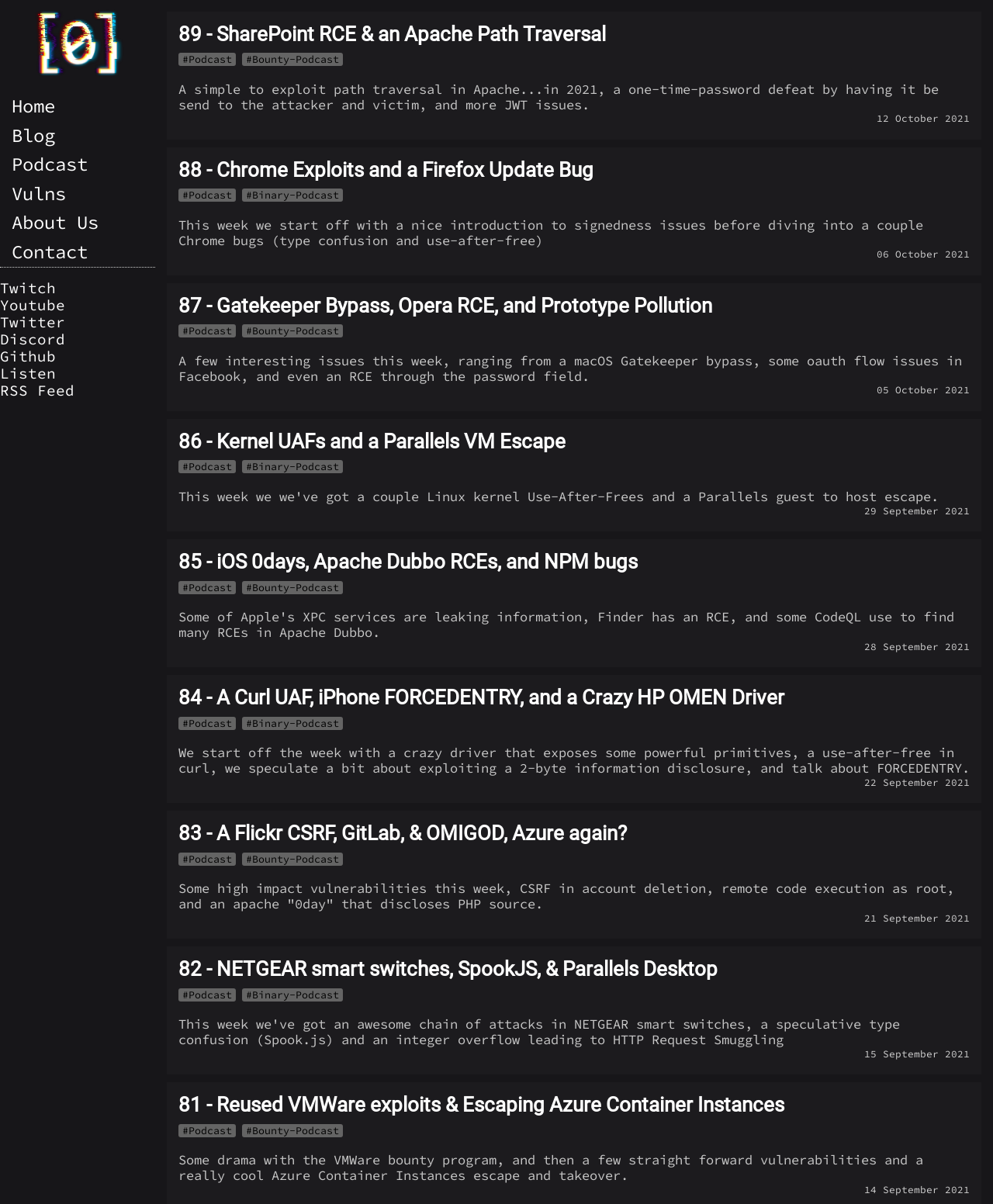Please determine the bounding box coordinates for the element that should be clicked to follow these instructions: "Visit the 'About Us' page".

[0.0, 0.173, 0.156, 0.197]